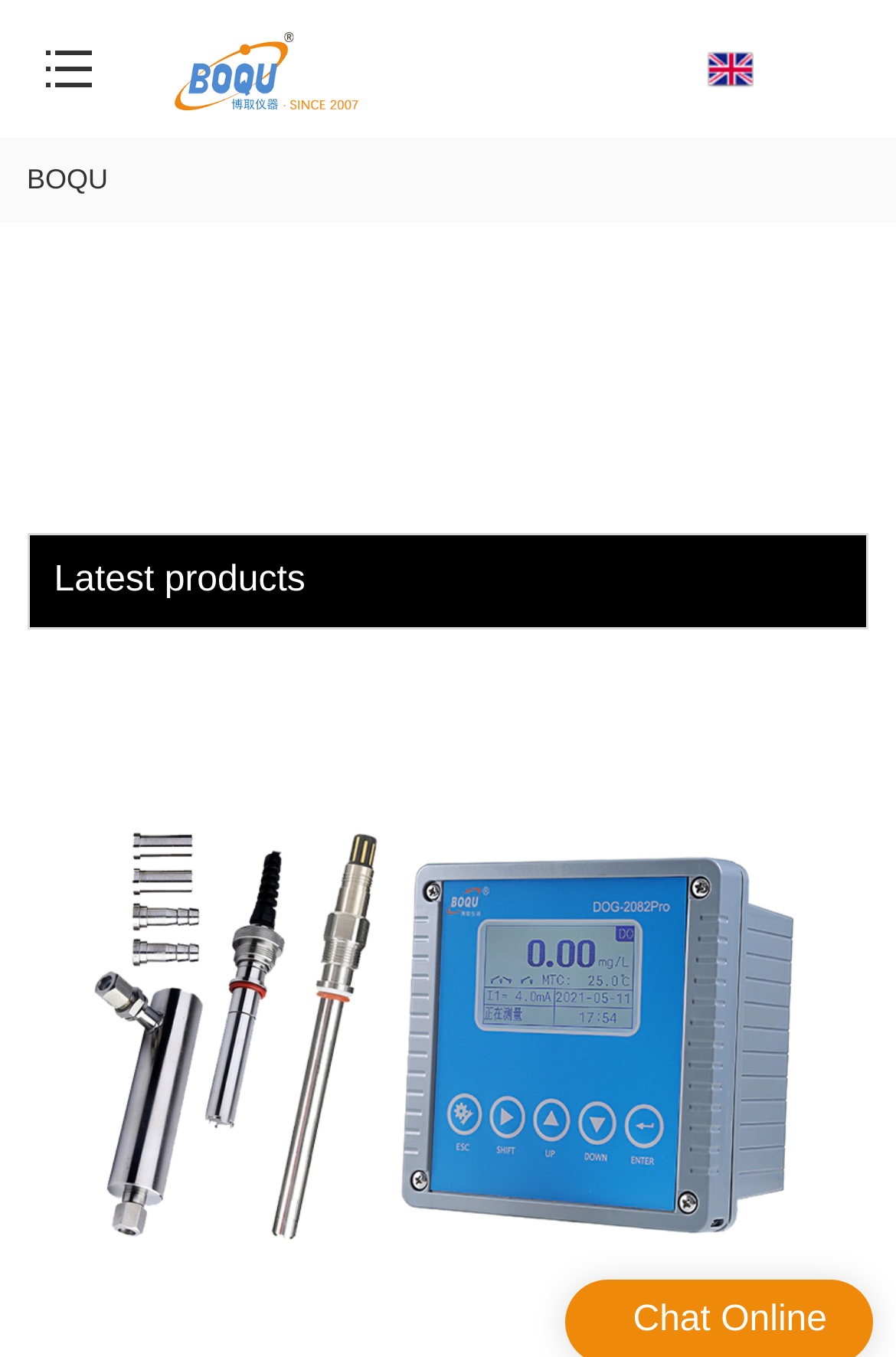Provide a brief response to the question below using one word or phrase:
What is the company name mentioned on the webpage?

BOQU